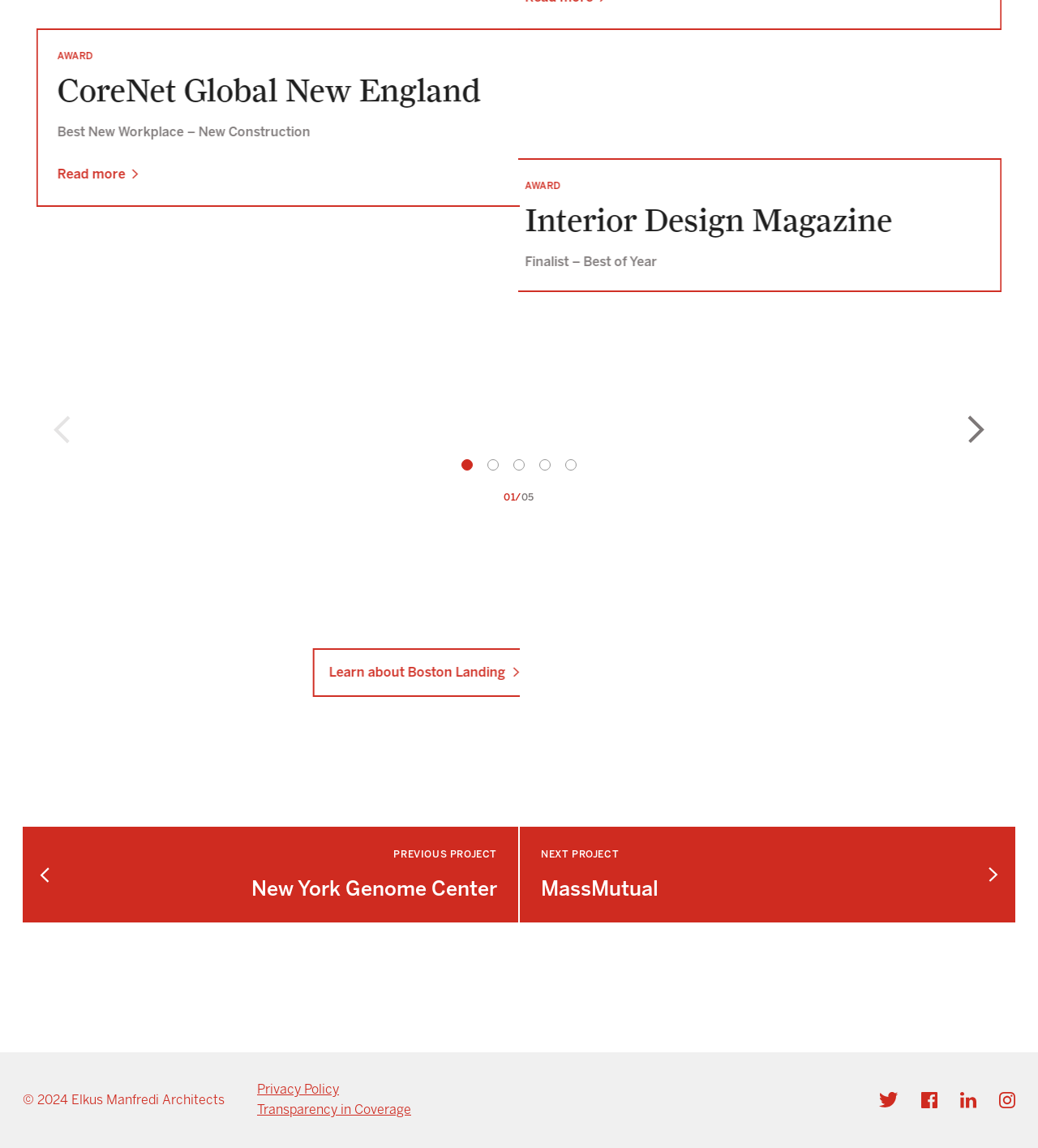Provide a brief response using a word or short phrase to this question:
How many buttons are there for pagination?

5